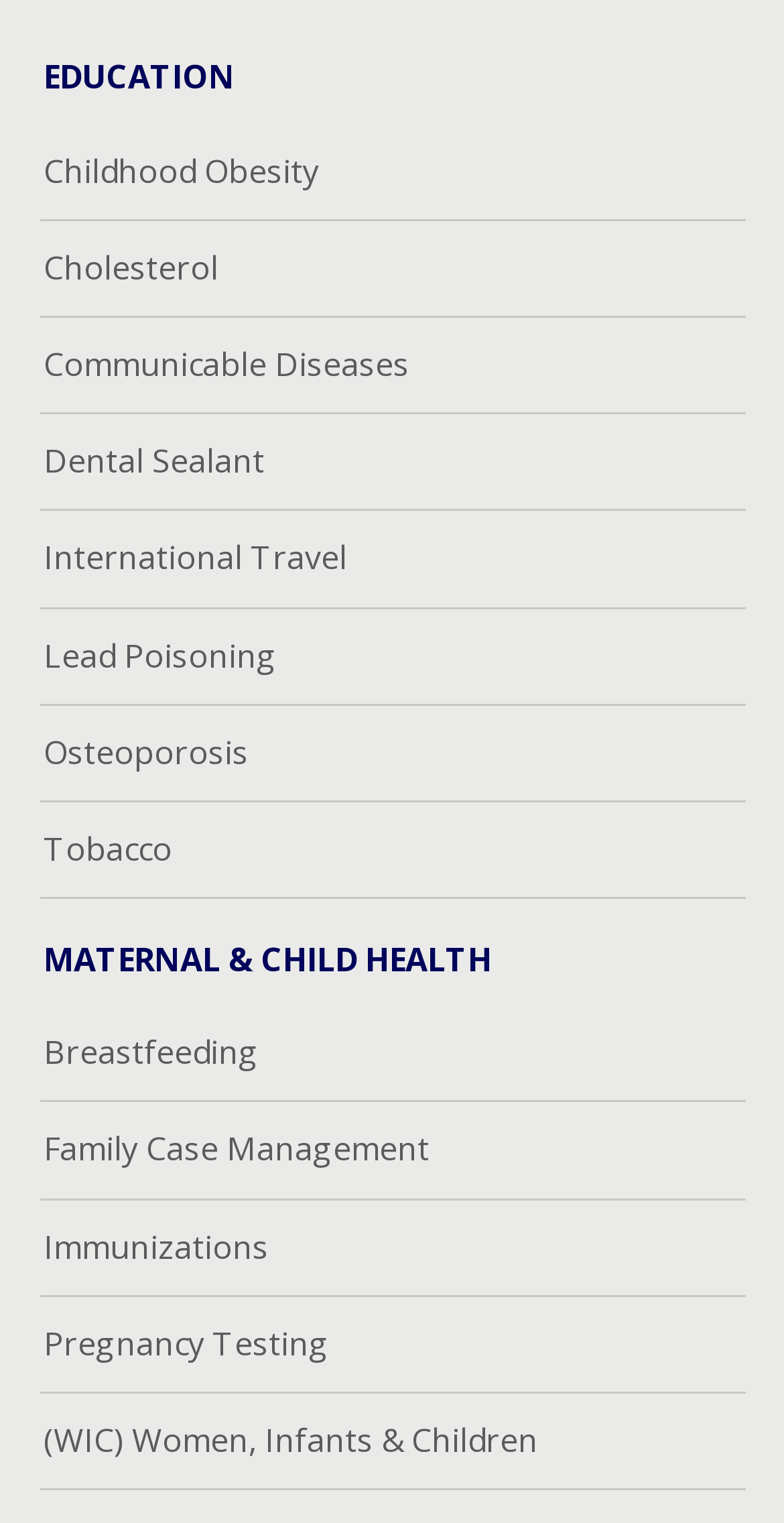Determine the bounding box coordinates (top-left x, top-left y, bottom-right x, bottom-right y) of the UI element described in the following text: Breastfeeding

[0.055, 0.67, 0.329, 0.712]